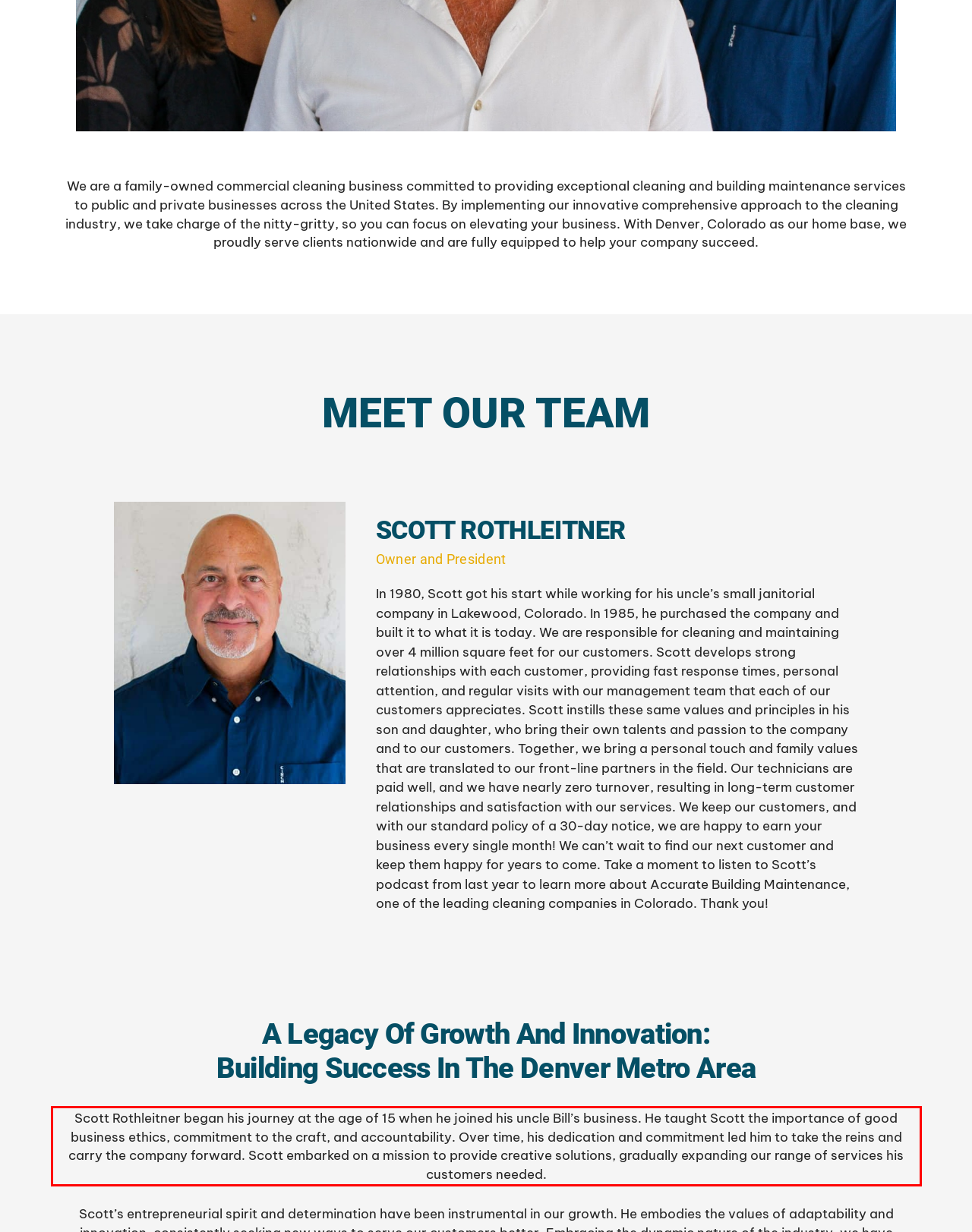Examine the webpage screenshot, find the red bounding box, and extract the text content within this marked area.

Scott Rothleitner began his journey at the age of 15 when he joined his uncle Bill’s business. He taught Scott the importance of good business ethics, commitment to the craft, and accountability. Over time, his dedication and commitment led him to take the reins and carry the company forward. Scott embarked on a mission to provide creative solutions, gradually expanding our range of services his customers needed.